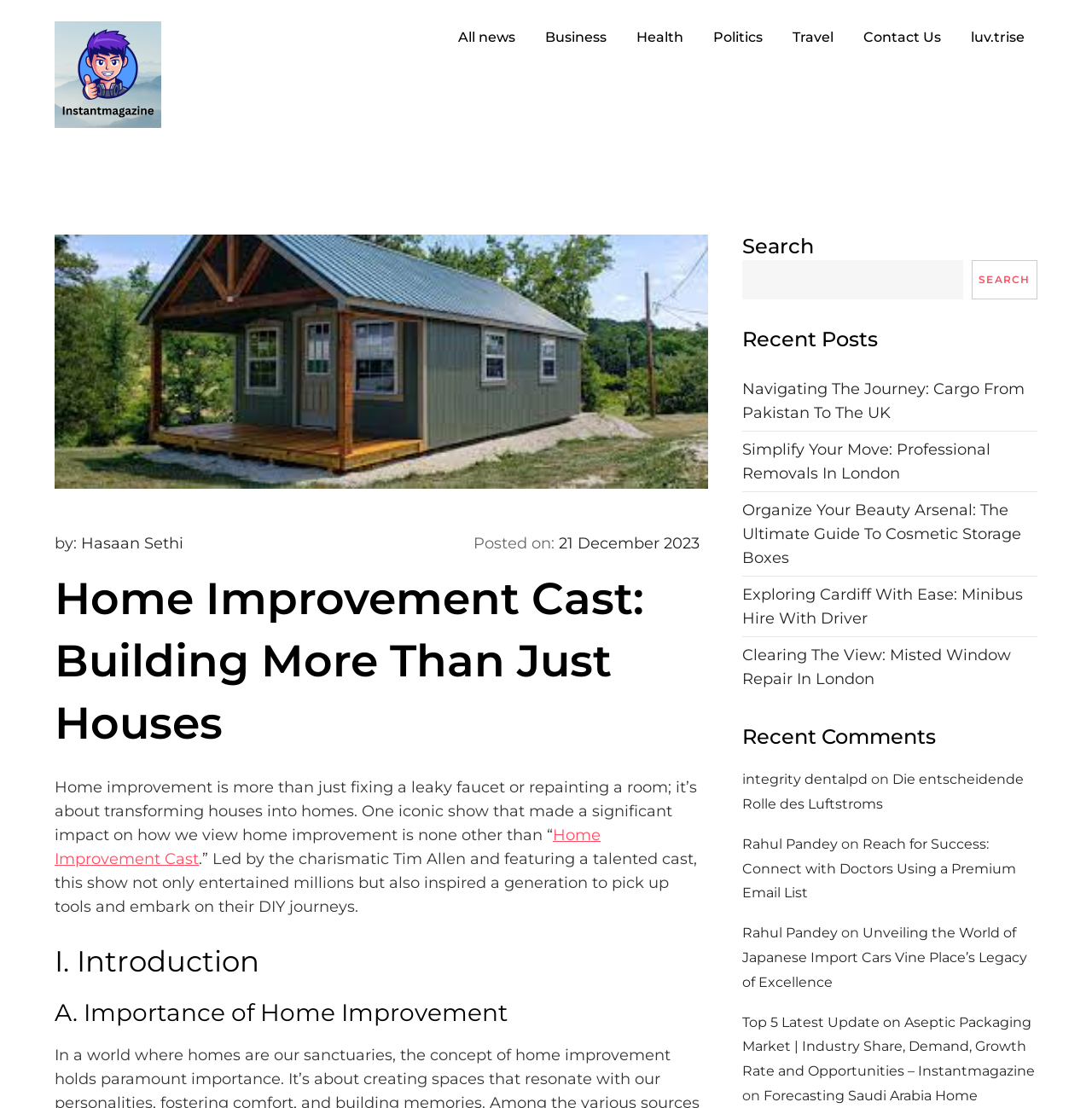Identify the bounding box coordinates of the part that should be clicked to carry out this instruction: "Click on the Instantmagazine logo".

[0.05, 0.019, 0.148, 0.115]